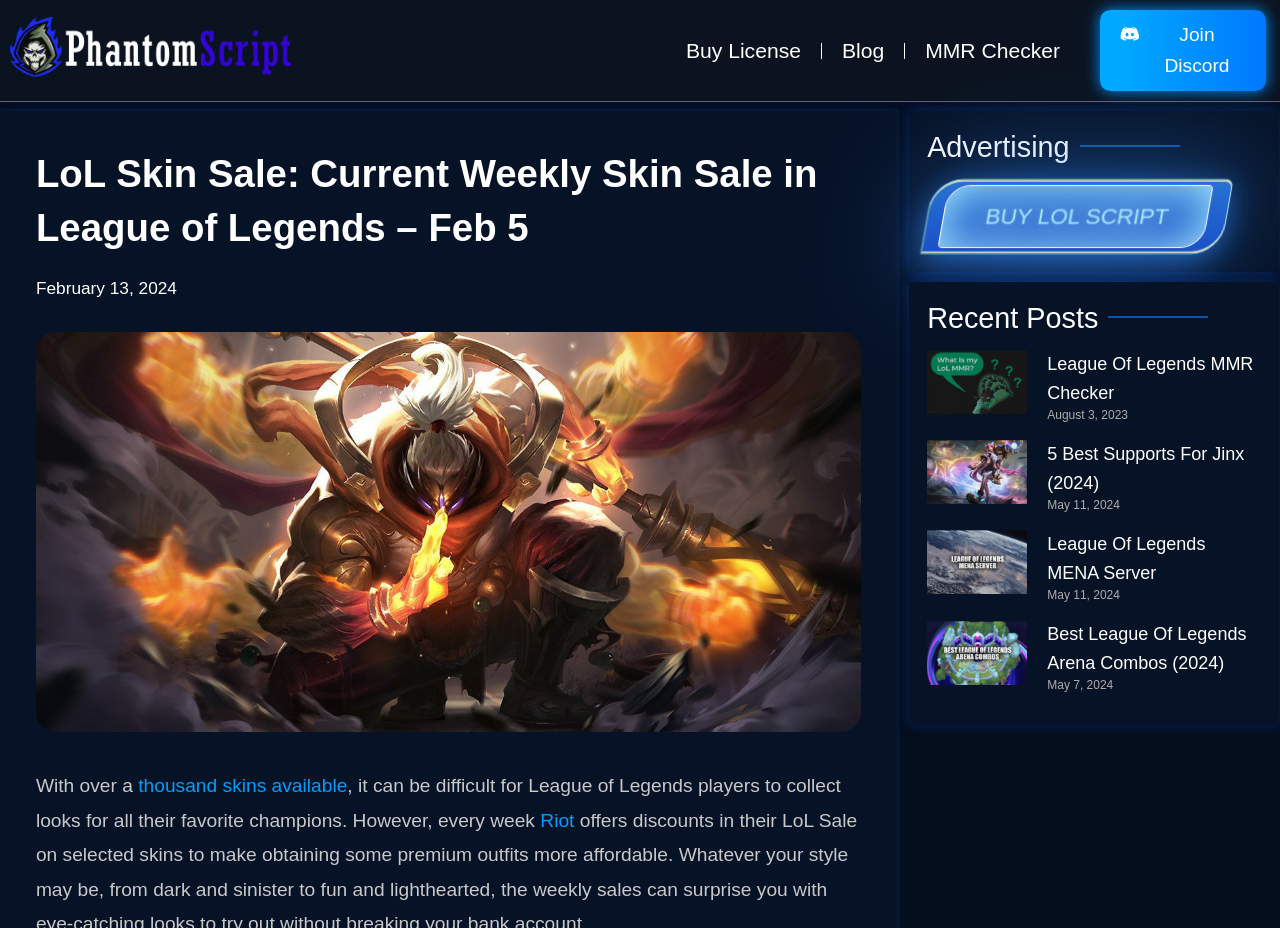Indicate the bounding box coordinates of the element that must be clicked to execute the instruction: "Join the Discord server". The coordinates should be given as four float numbers between 0 and 1, i.e., [left, top, right, bottom].

[0.859, 0.011, 0.989, 0.099]